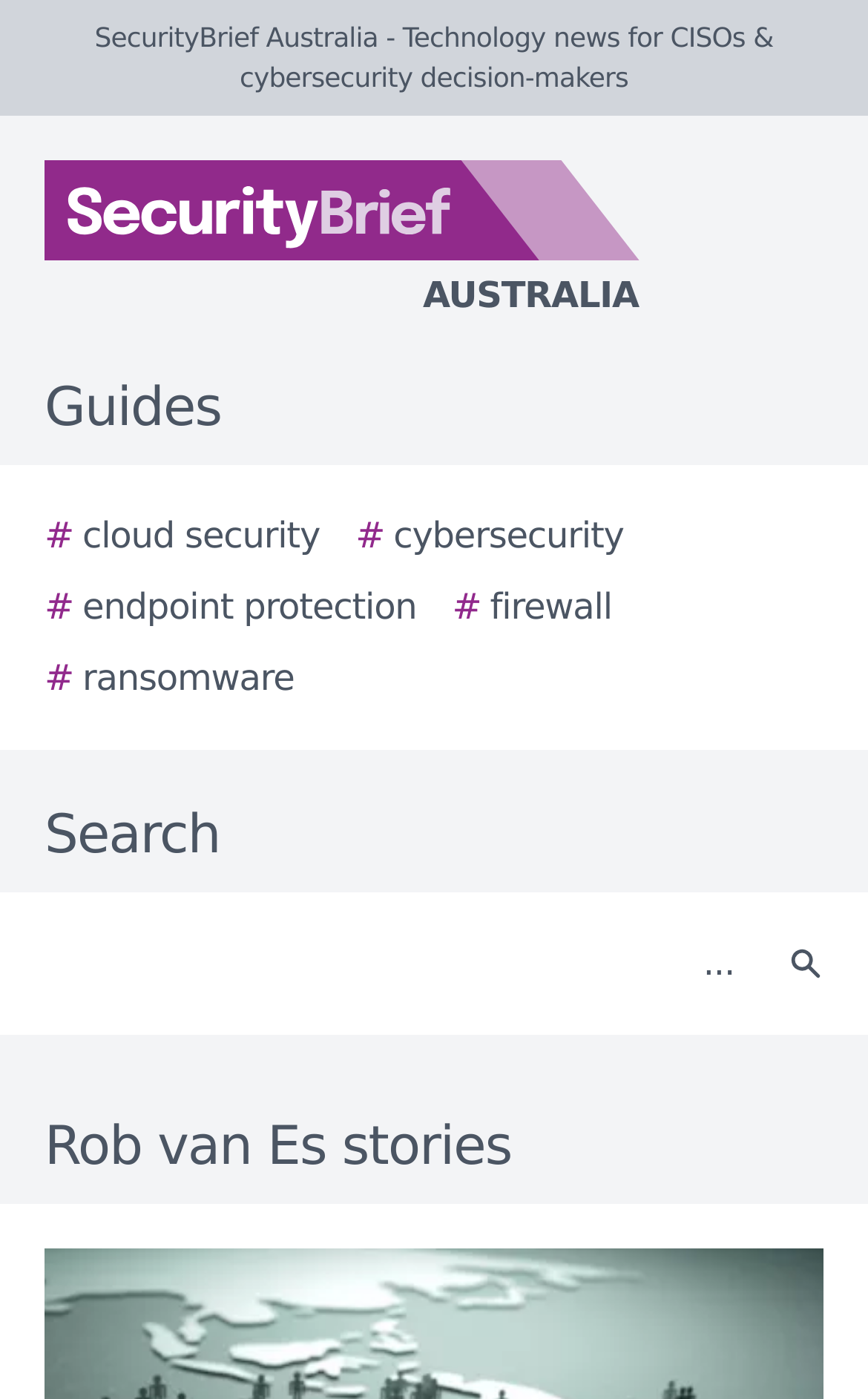Generate a thorough explanation of the webpage's elements.

The webpage is a list of stories by Rob van Es on SecurityBrief Australia, a technology news website for CISOs and cybersecurity decision-makers. At the top, there is a logo of SecurityBrief Australia, accompanied by a text "SecurityBrief Australia - Technology news for CISOs & cybersecurity decision-makers". 

Below the logo, there are several navigation links, including "Guides", "# cloud security", "# cybersecurity", "# endpoint protection", "# firewall", and "# ransomware", which are aligned horizontally and take up about half of the screen width. 

On the right side of the navigation links, there is a search bar with a label "Search" and a search button with a magnifying glass icon. 

Further down, there is a heading "Rob van Es stories" that spans the full width of the screen, indicating the start of the list of stories.